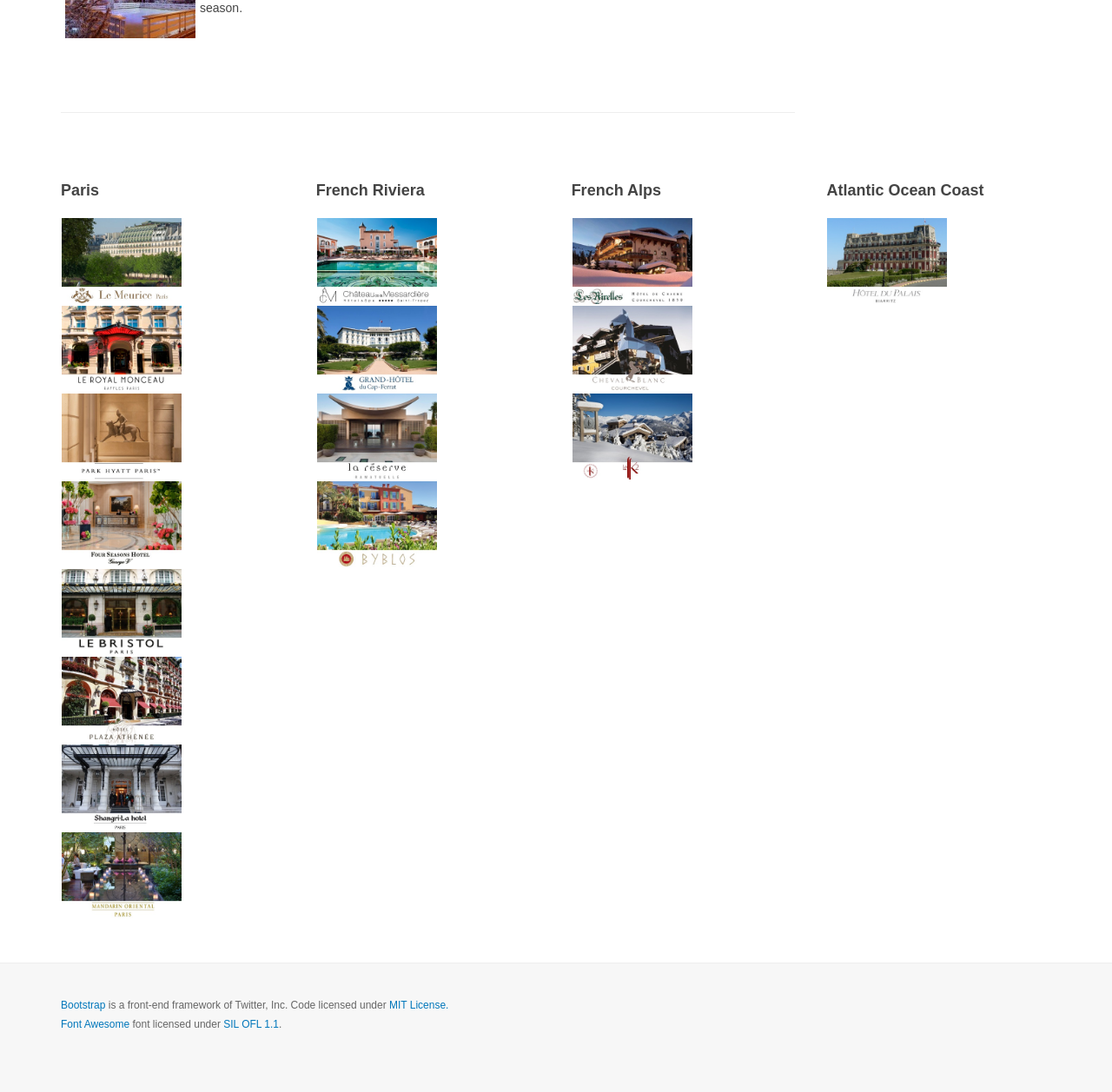Please determine the bounding box of the UI element that matches this description: title="Plaza Athenee France hotel palace". The coordinates should be given as (top-left x, top-left y, bottom-right x, bottom-right y), with all values between 0 and 1.

[0.055, 0.633, 0.164, 0.646]